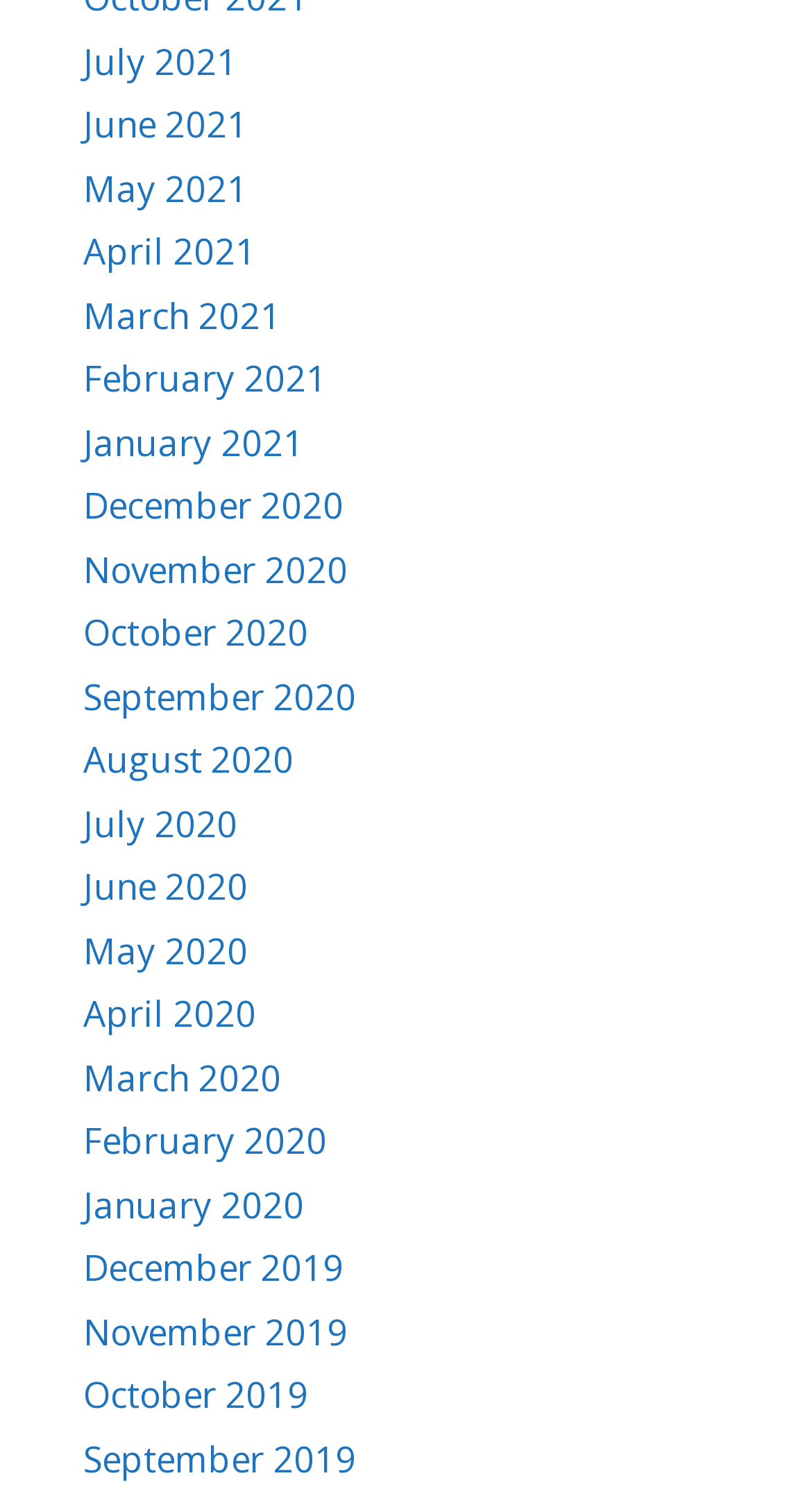What is the earliest month listed?
Please use the image to provide a one-word or short phrase answer.

September 2019